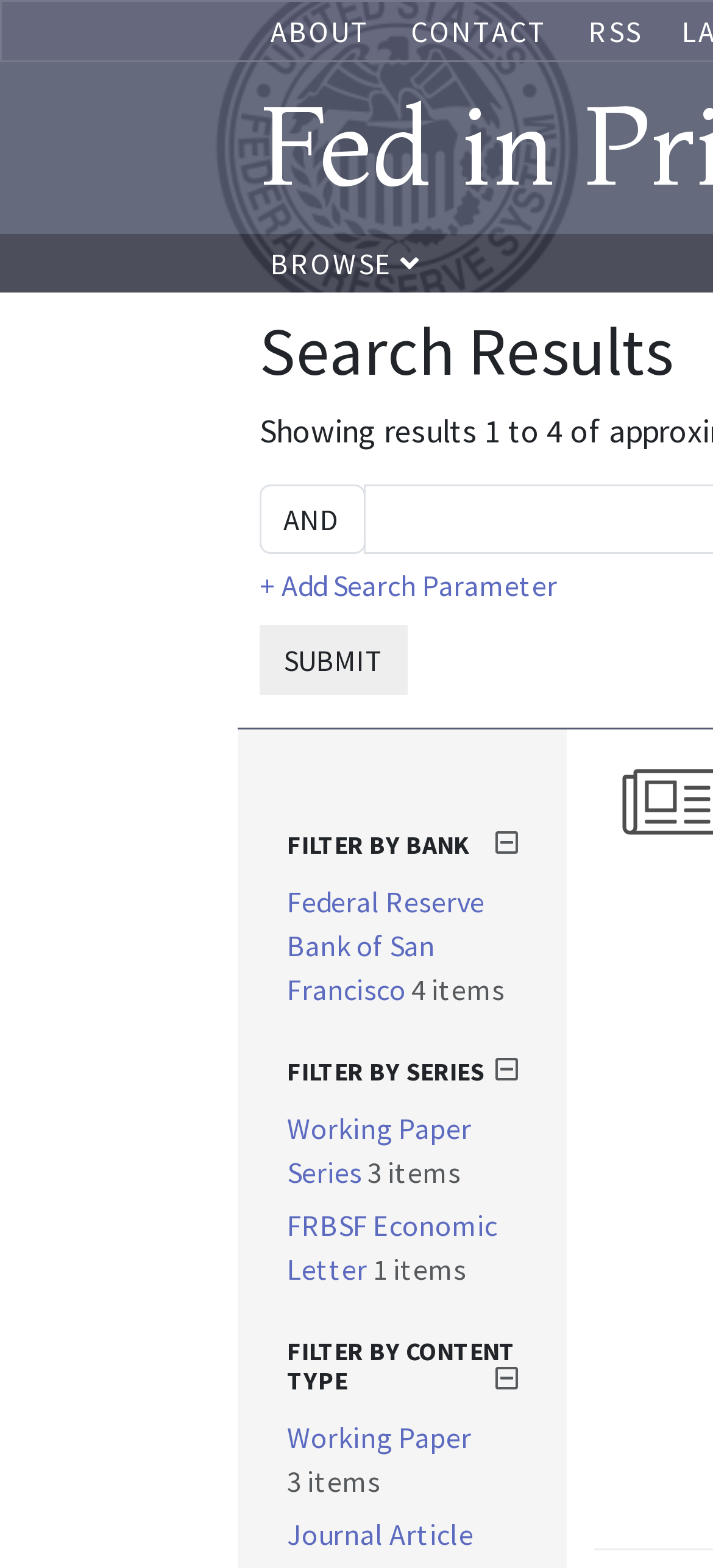What is the author's name?
Kindly offer a detailed explanation using the data available in the image.

The author's name is Joan Monras, which is mentioned in the webpage title 'Monras, Joan | Author | Fed in Print'.